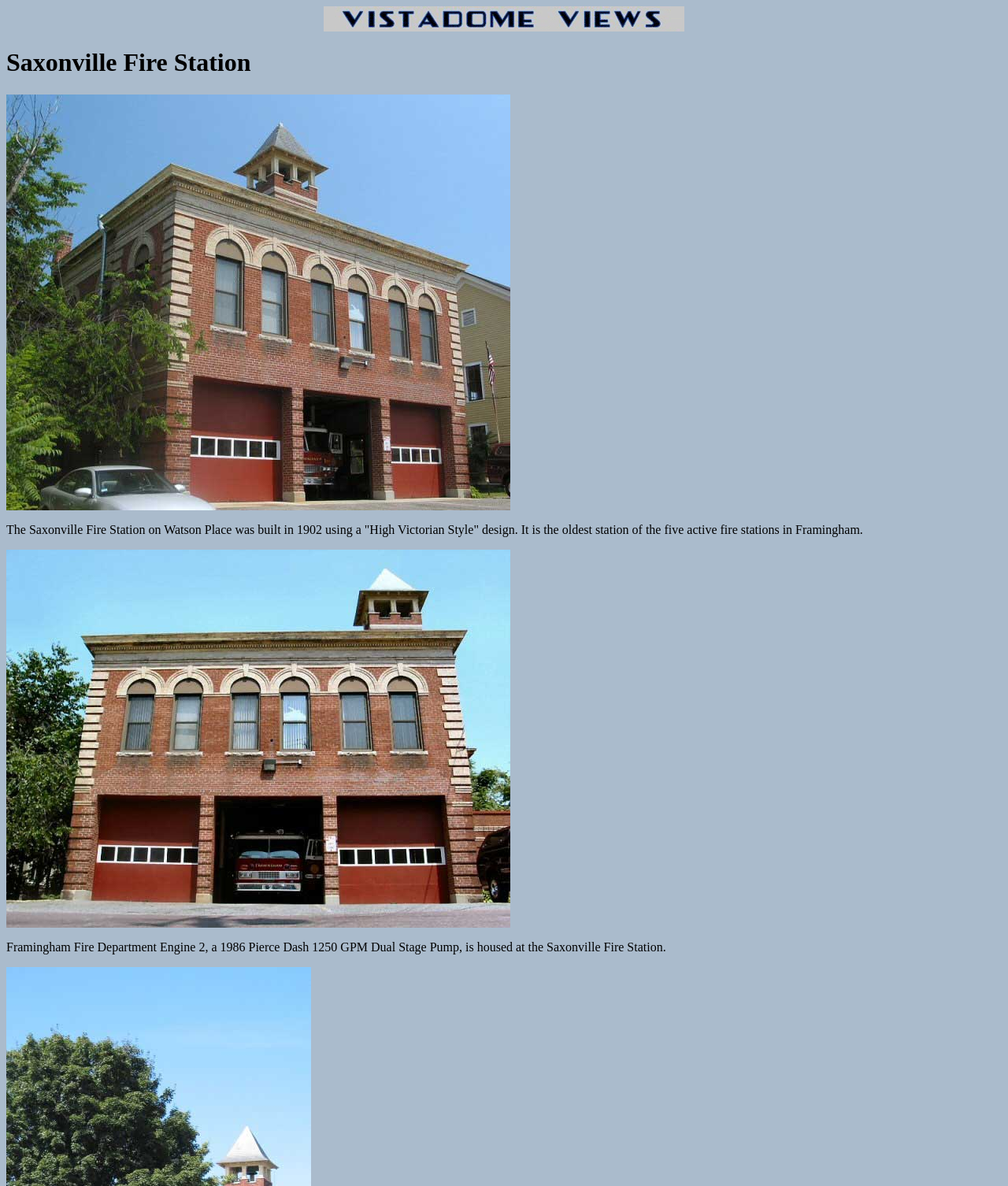Refer to the image and offer a detailed explanation in response to the question: What is the year of the Framingham Fire Department Engine 2?

The answer can be found in the StaticText element that describes the Framingham Fire Department Engine 2, which states that it is a 1986 Pierce Dash 1250 GPM Dual Stage Pump.